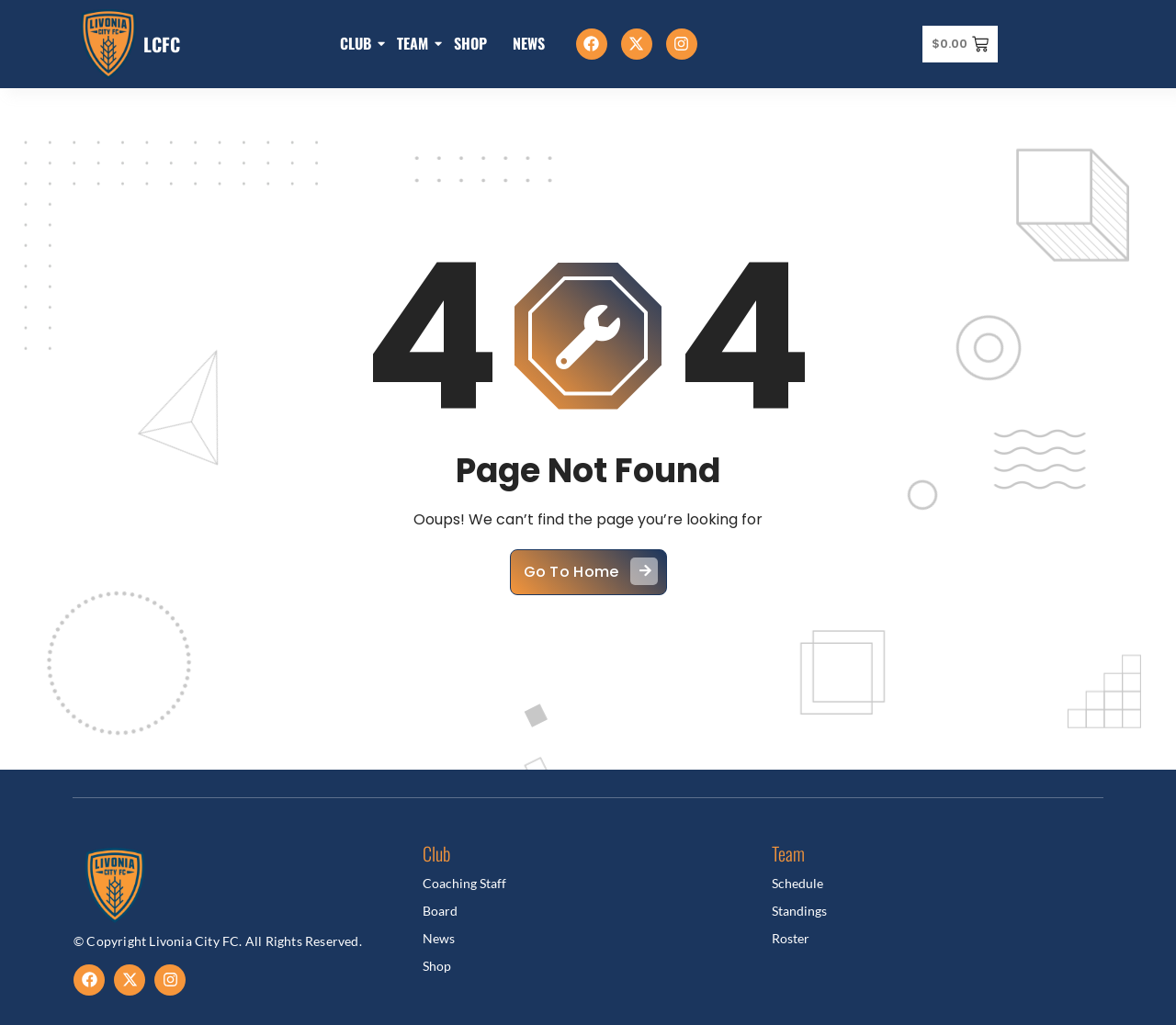Summarize the webpage in an elaborate manner.

The webpage is about Livonia City FC, a football club. At the top left corner, there is a Livonia City logo, accompanied by a heading "LCFC" to its right. Below these elements, there are five links: "CLUB", "TEAM", "SHOP", "NEWS", and social media links to Facebook, Twitter, and Instagram.

The main content of the page is a "Page Not Found" section, which takes up most of the screen. It has a heading "4 4" and a subheading "Page Not Found". Below this, there is a message "Ooups! We can’t find the page you’re looking for" and a link "Go To Home" with an arrow icon.

On the right side of the page, there is a shopping cart icon with a price of "$0.00". There are also several images scattered throughout the page, but their contents are not specified.

At the bottom of the page, there is a footer section with a Livonia City logo, a copyright notice, and social media links to Facebook, Twitter, and Instagram. Below this, there are two columns of links: one for "Club" with links to "Coaching Staff", "Board", "News", and "Shop", and another for "Team" with links to "Schedule", "Standings", and "Roster".